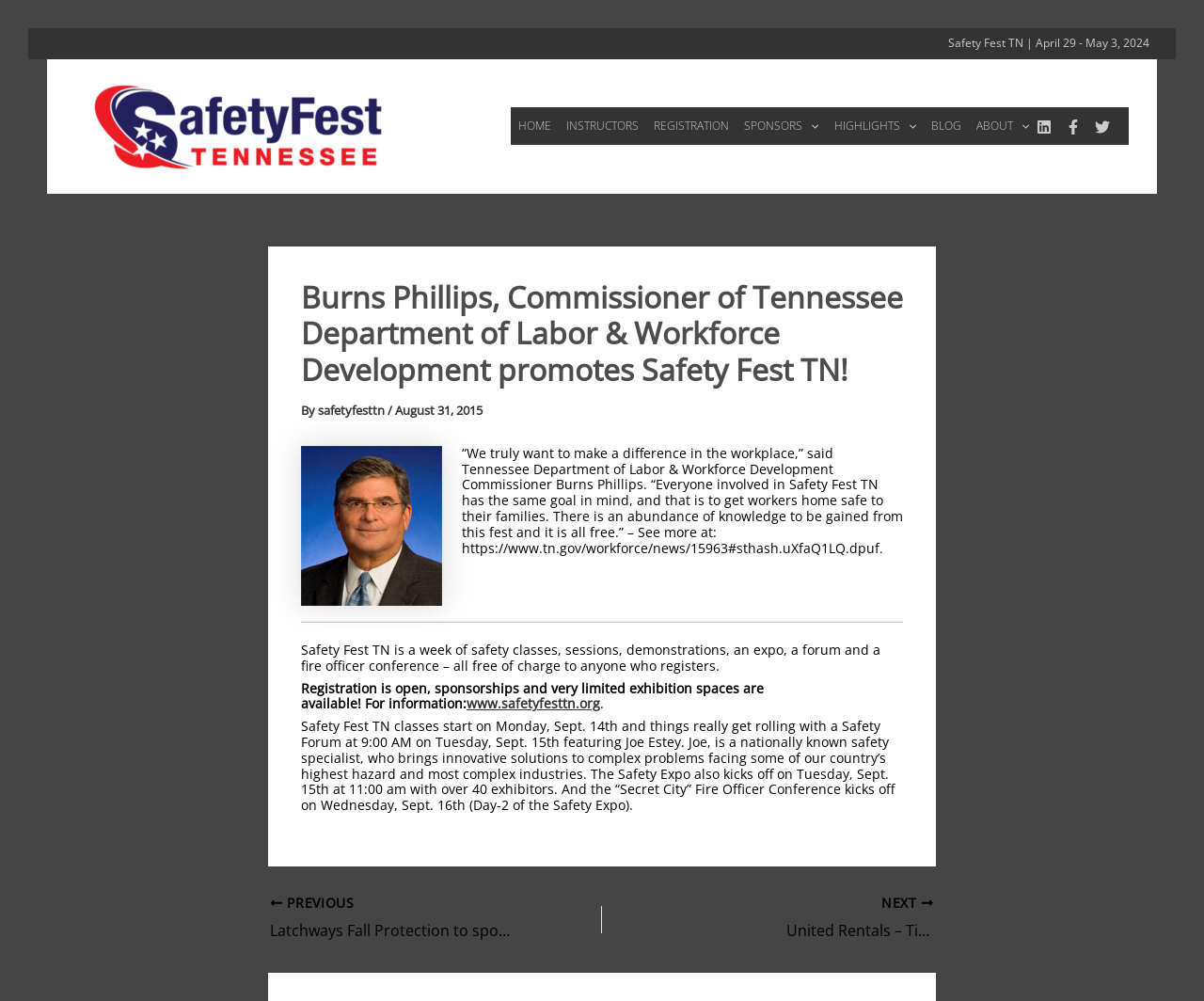Could you please study the image and provide a detailed answer to the question:
When does the Safety Fest TN classes start?

The webpage provides information about the schedule of Safety Fest TN, and according to the text, the classes start on Monday, Sept. 14th. This information is obtained from the section describing the event schedule.